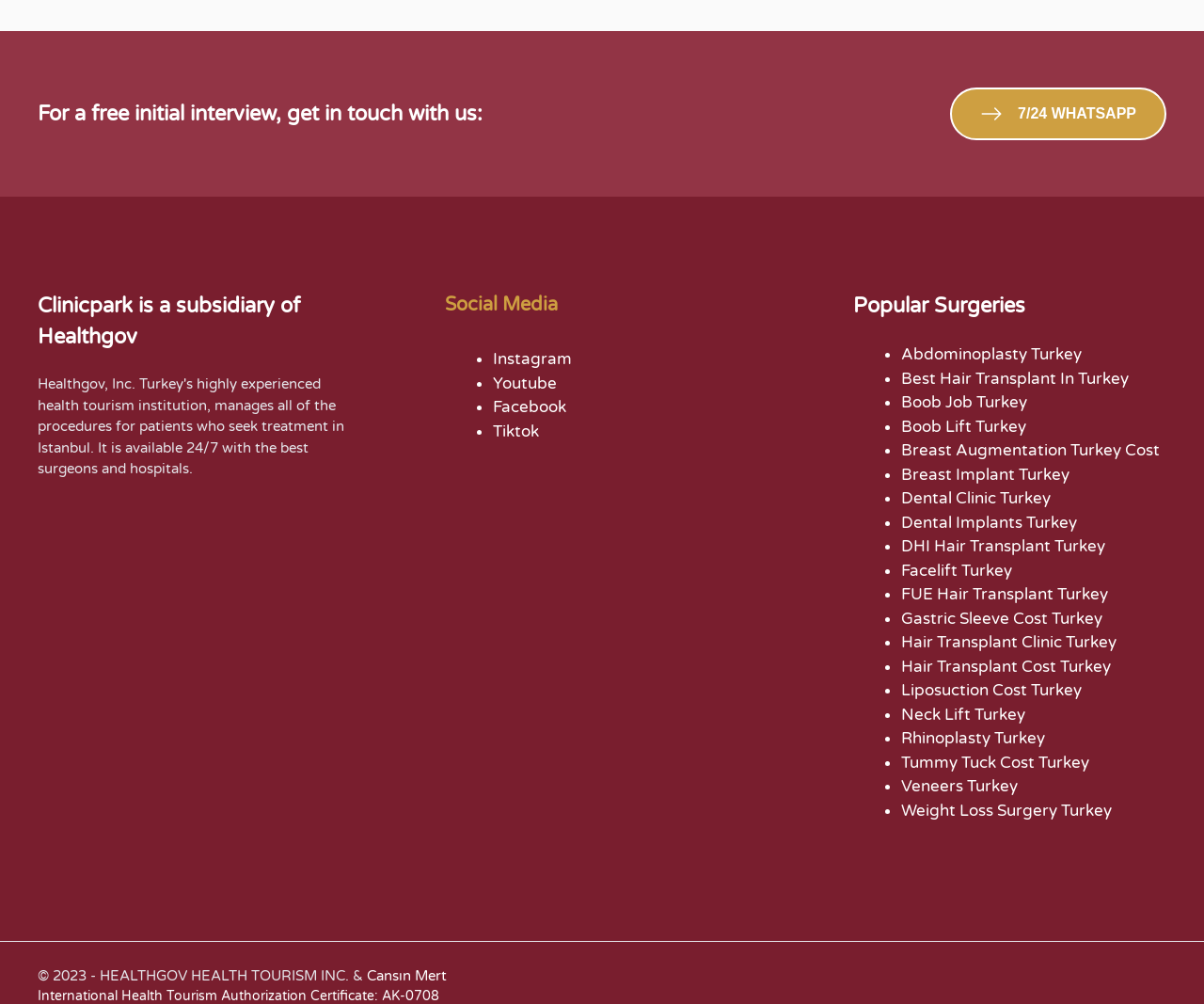Locate the bounding box coordinates of the item that should be clicked to fulfill the instruction: "Contact us through WhatsApp".

[0.789, 0.088, 0.969, 0.14]